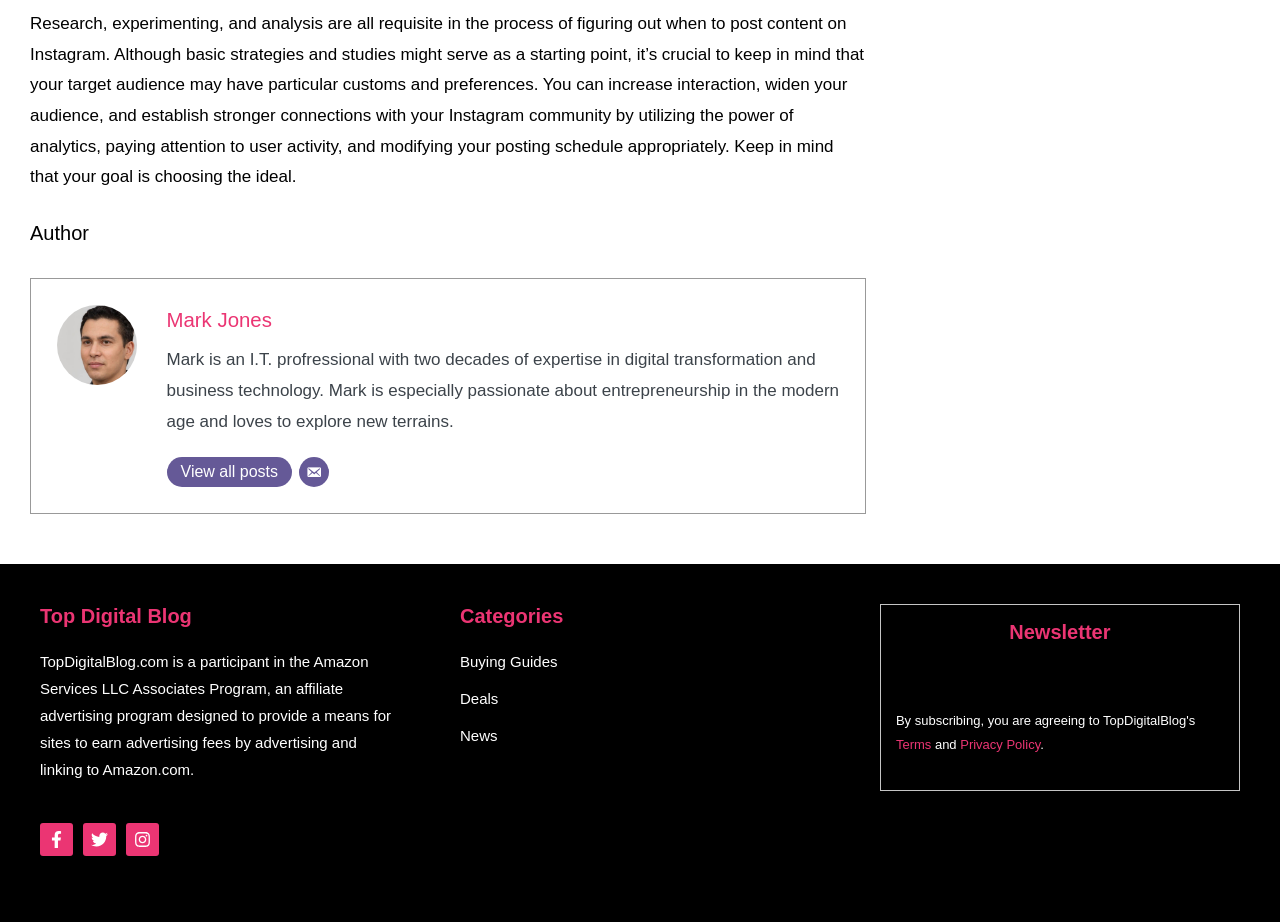Locate the bounding box coordinates of the clickable region to complete the following instruction: "Search for something."

None